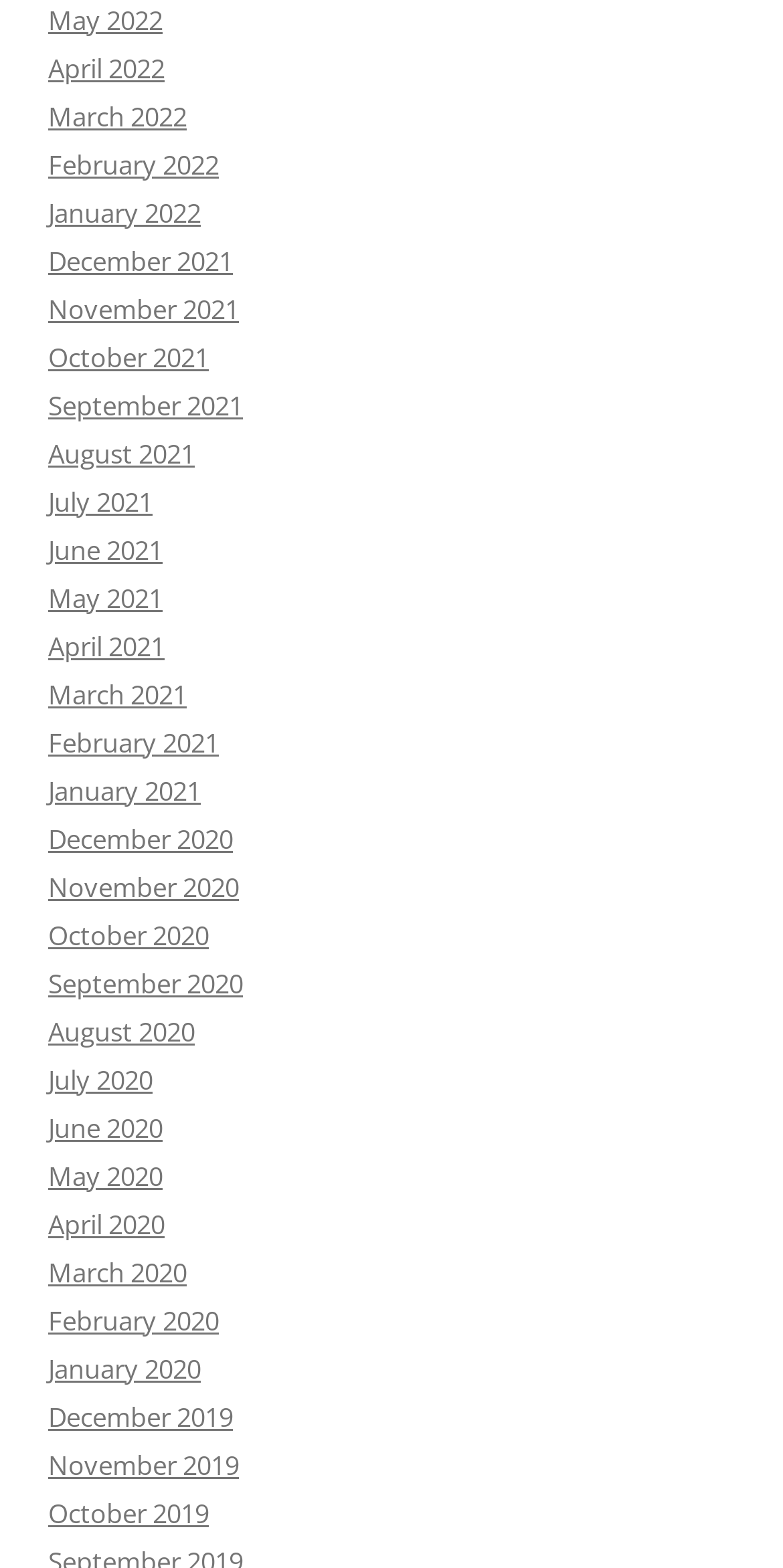Locate the coordinates of the bounding box for the clickable region that fulfills this instruction: "View January 2020".

[0.062, 0.861, 0.256, 0.884]